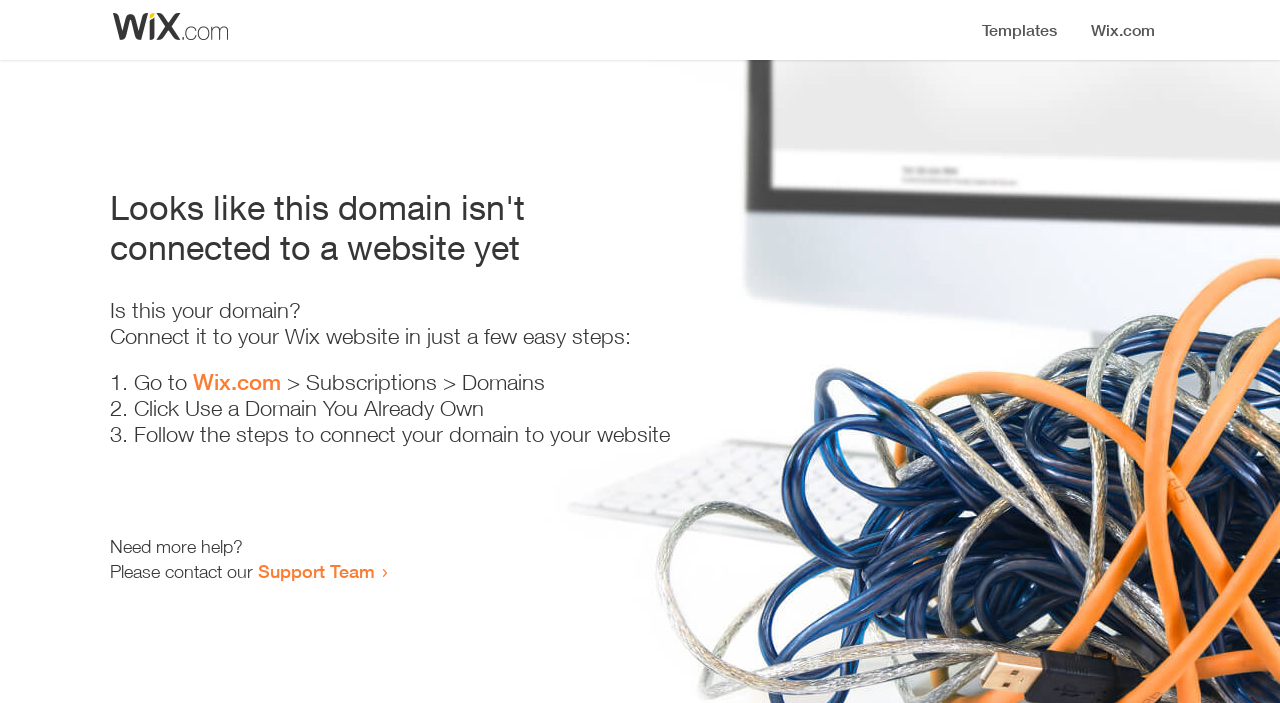What is the current status of the domain?
Please provide a single word or phrase as your answer based on the screenshot.

Not connected